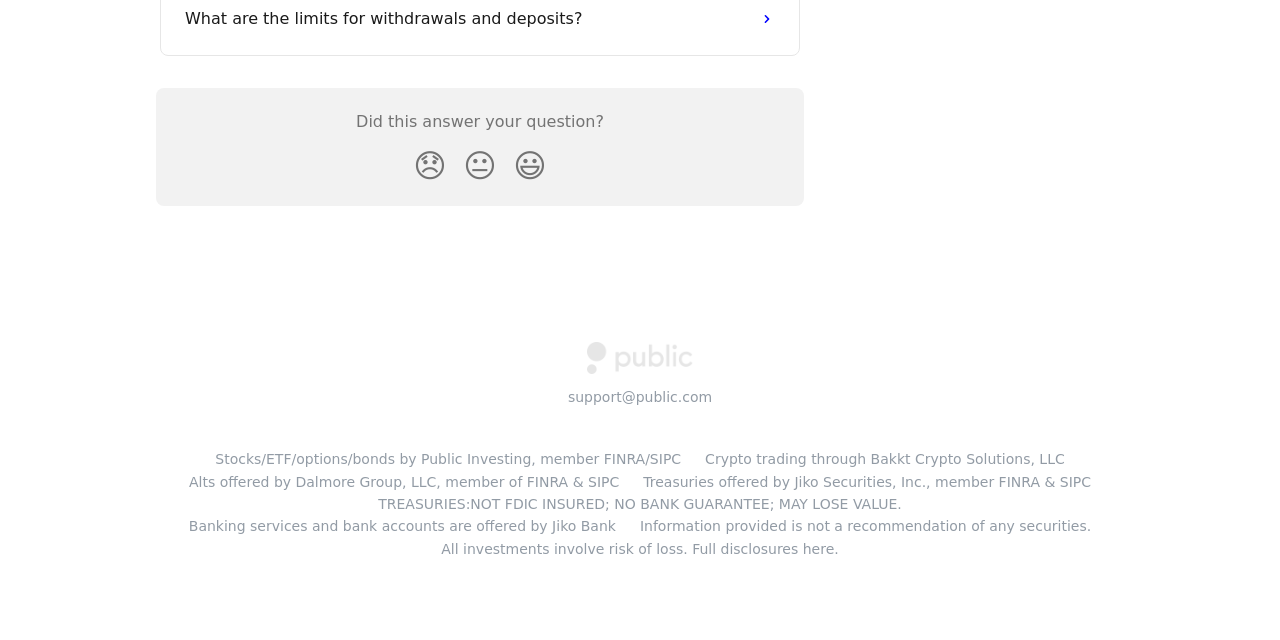Pinpoint the bounding box coordinates of the element that must be clicked to accomplish the following instruction: "Click the Smiley Reaction button". The coordinates should be in the format of four float numbers between 0 and 1, i.e., [left, top, right, bottom].

[0.395, 0.217, 0.434, 0.303]